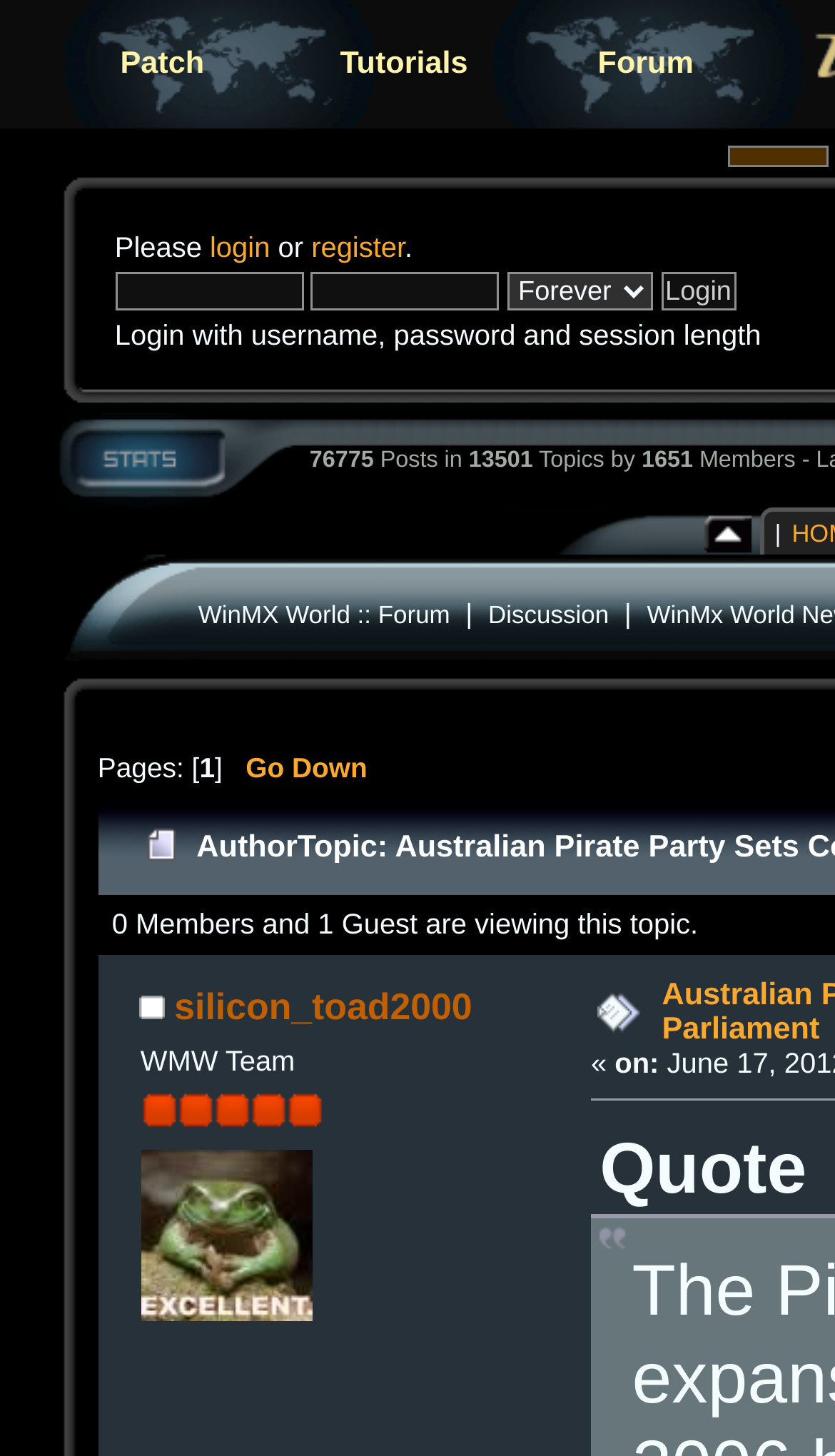Can you determine the bounding box coordinates of the area that needs to be clicked to fulfill the following instruction: "Go to the 'WinMX World :: Forum' page"?

[0.237, 0.412, 0.539, 0.432]